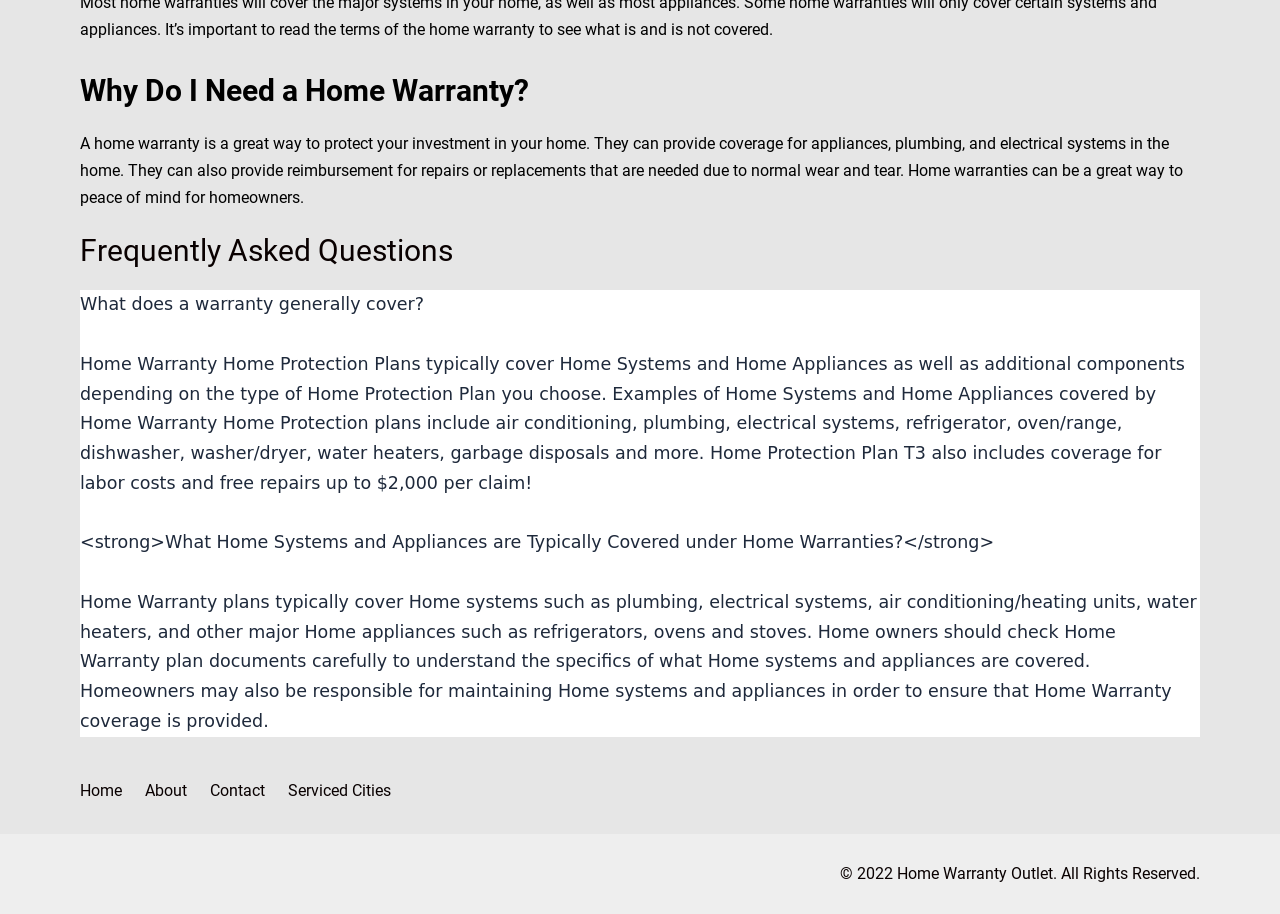What is the purpose of a home warranty?
Please provide a single word or phrase as the answer based on the screenshot.

Peace of mind for homeowners